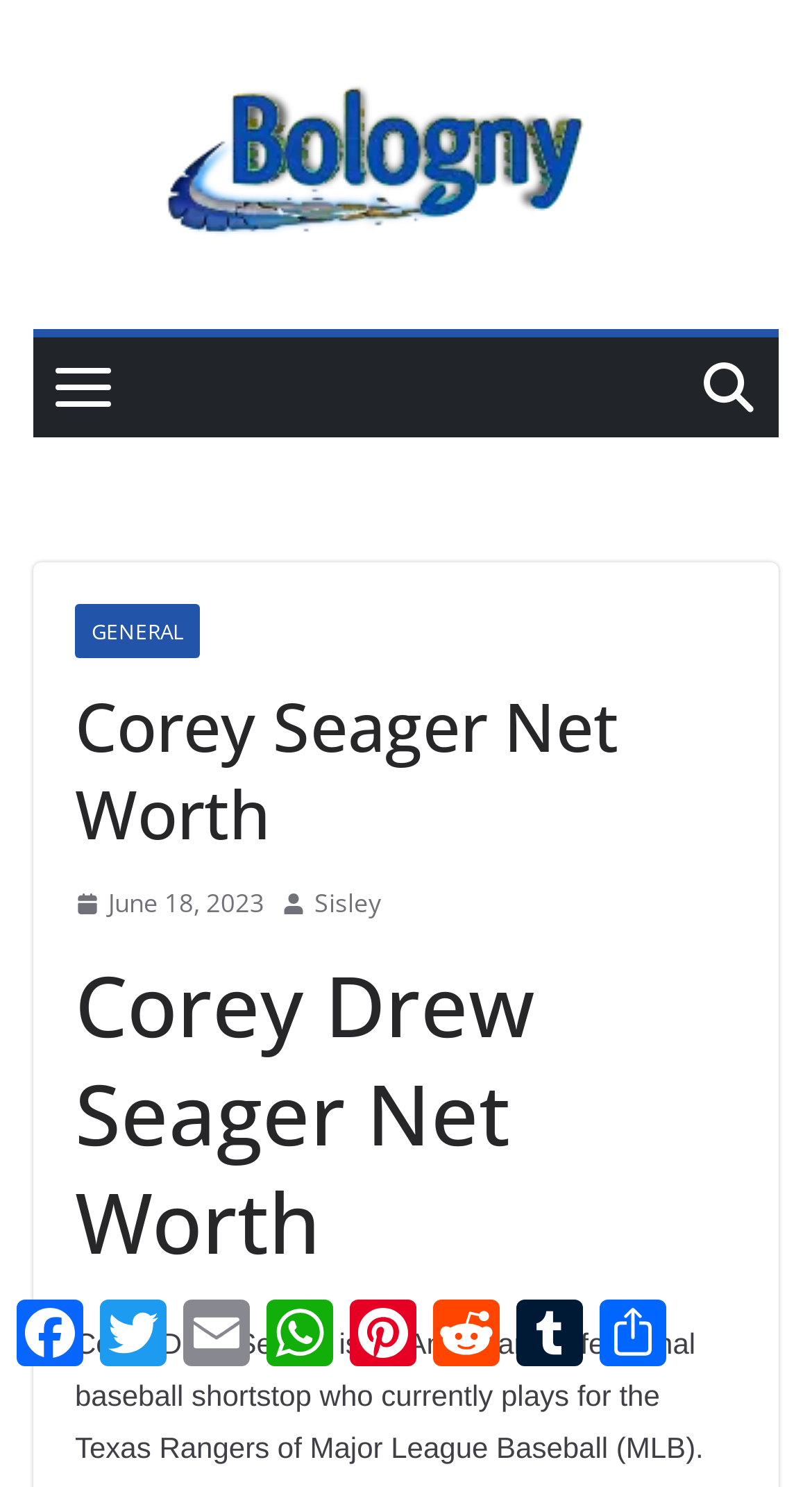Please extract the title of the webpage.

Corey Seager Net Worth